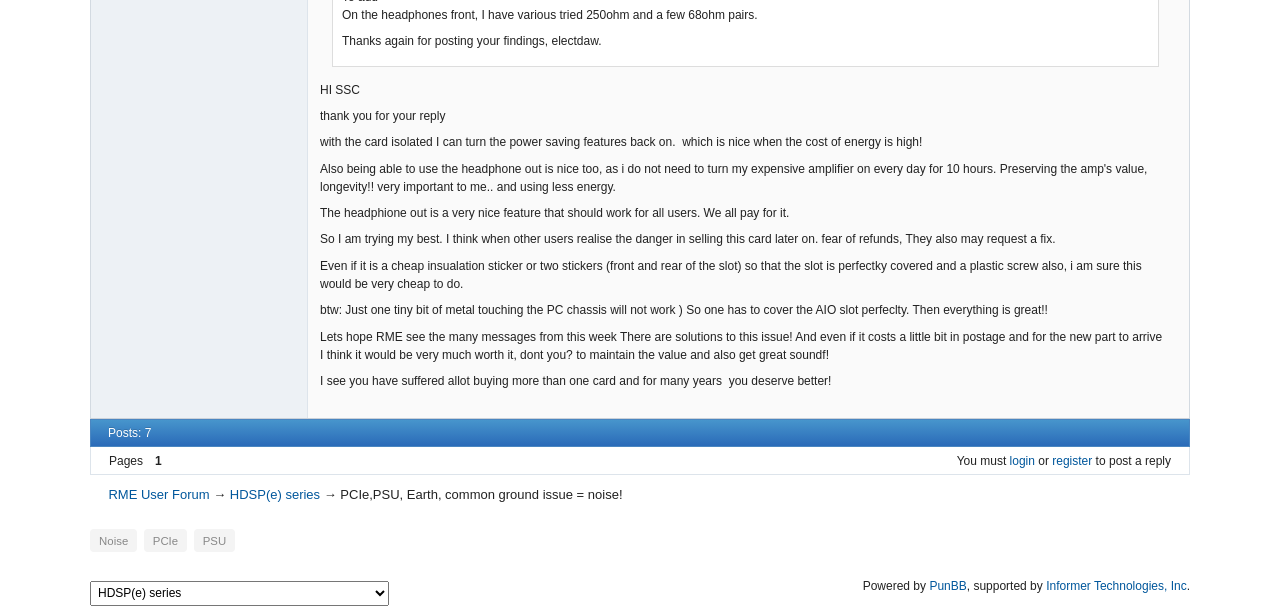Give a concise answer using only one word or phrase for this question:
What is the topic of discussion in this forum?

RME User Forum